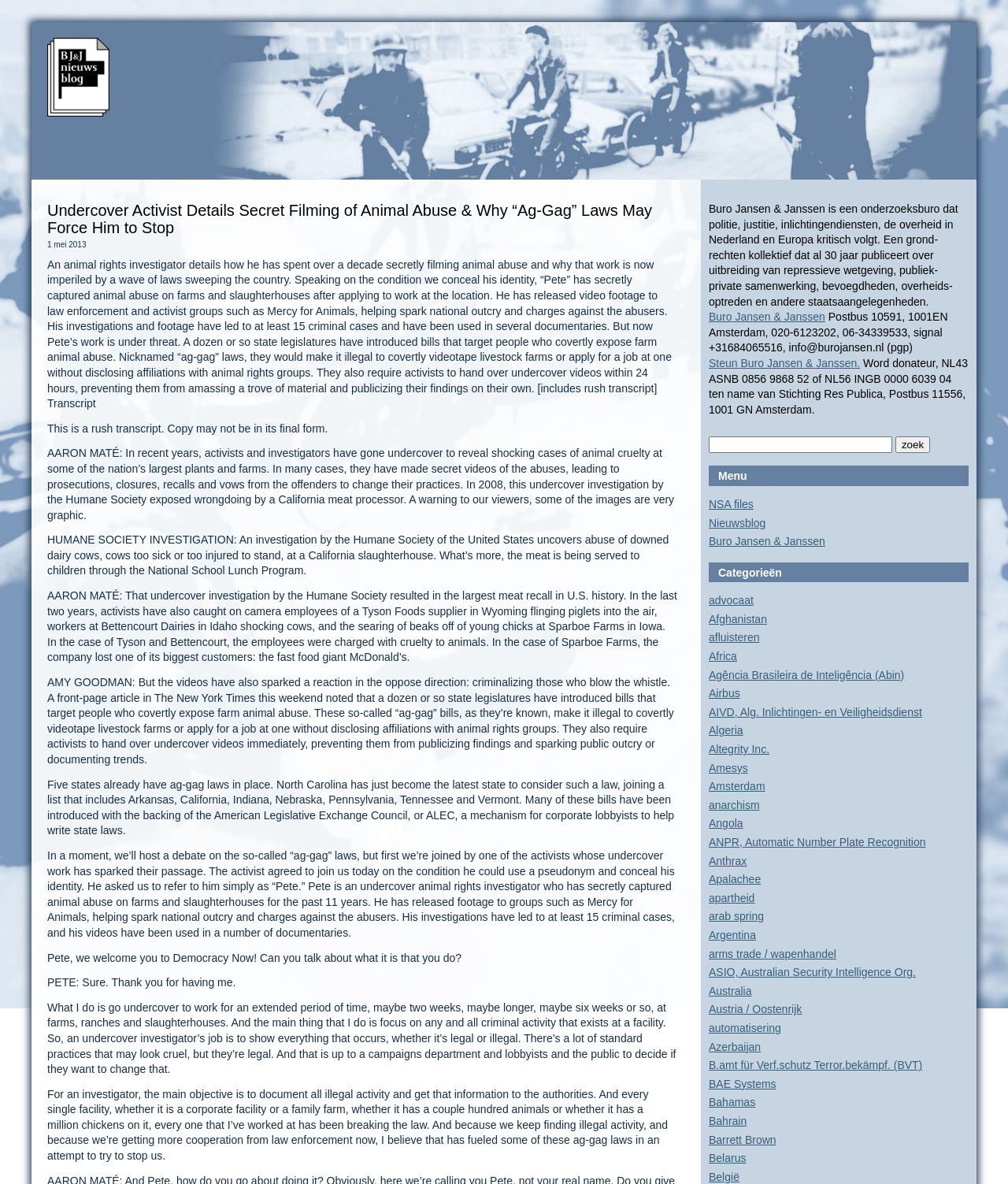Given the element description engineering@halsco.com.sa, specify the bounding box coordinates of the corresponding UI element in the format (top-left x, top-left y, bottom-right x, bottom-right y). All values must be between 0 and 1.

None